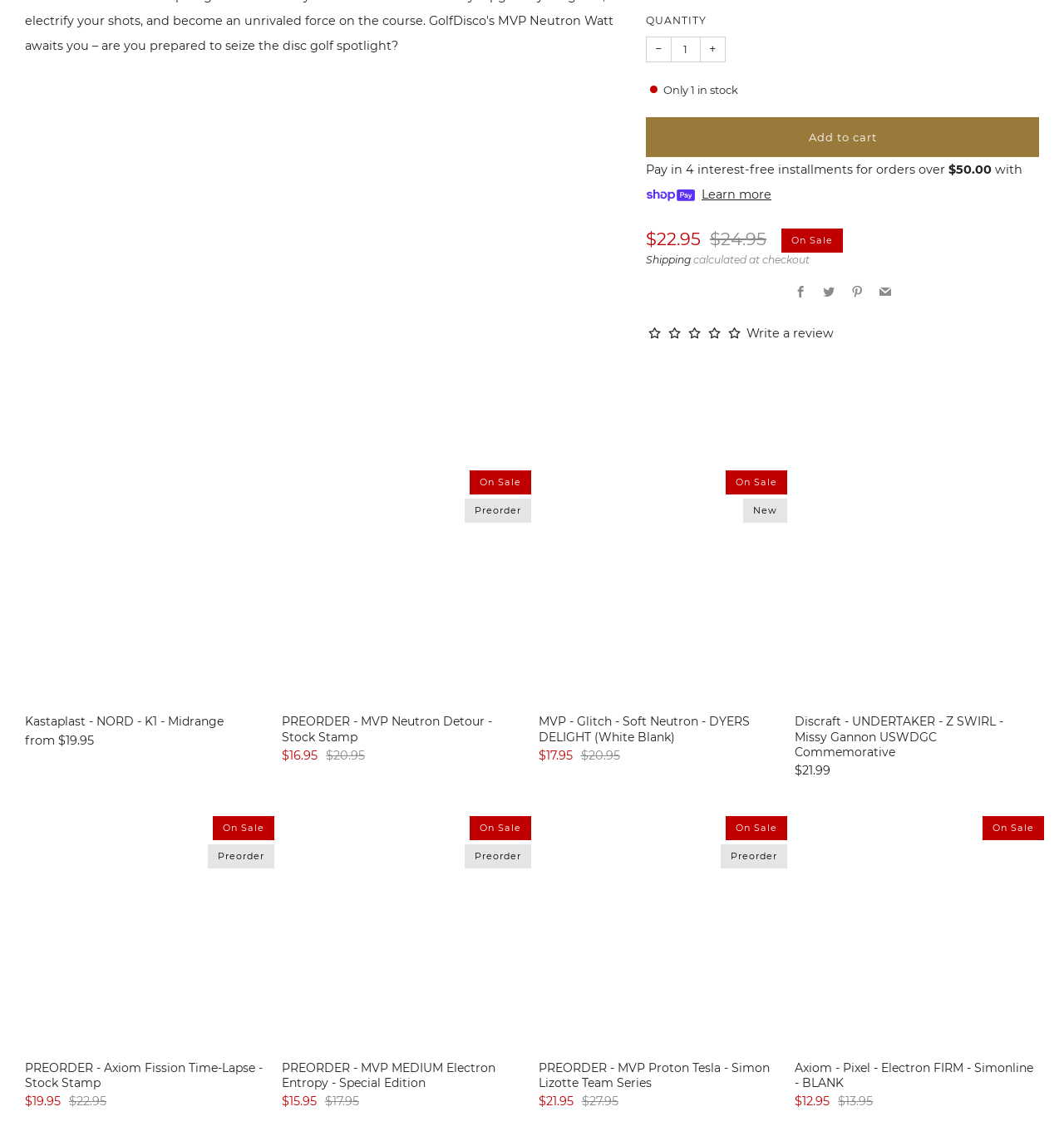Determine the bounding box coordinates of the clickable element to achieve the following action: 'Write a review'. Provide the coordinates as four float values between 0 and 1, formatted as [left, top, right, bottom].

[0.607, 0.28, 0.779, 0.305]